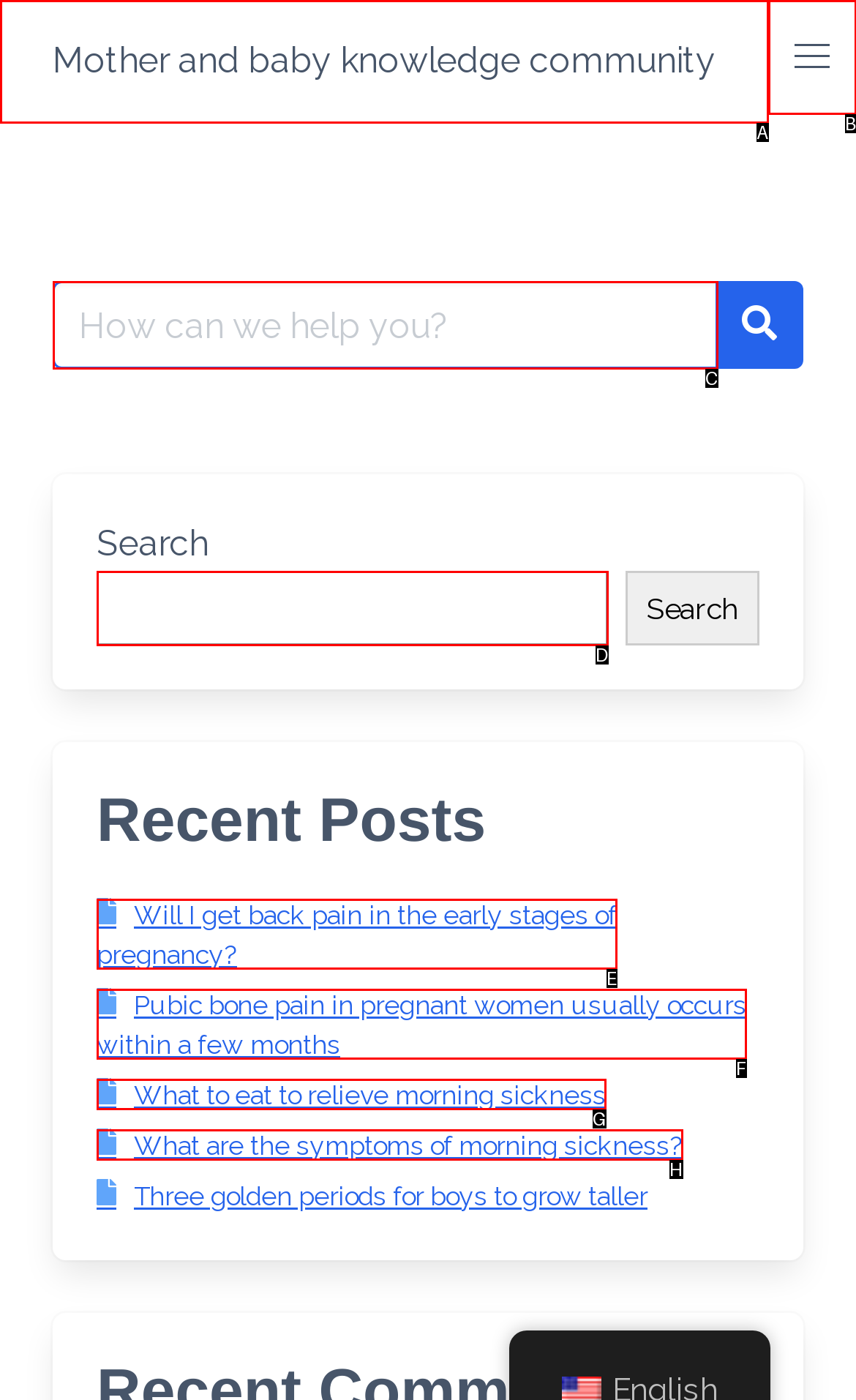From the description: Mother and baby knowledge community, identify the option that best matches and reply with the letter of that option directly.

A